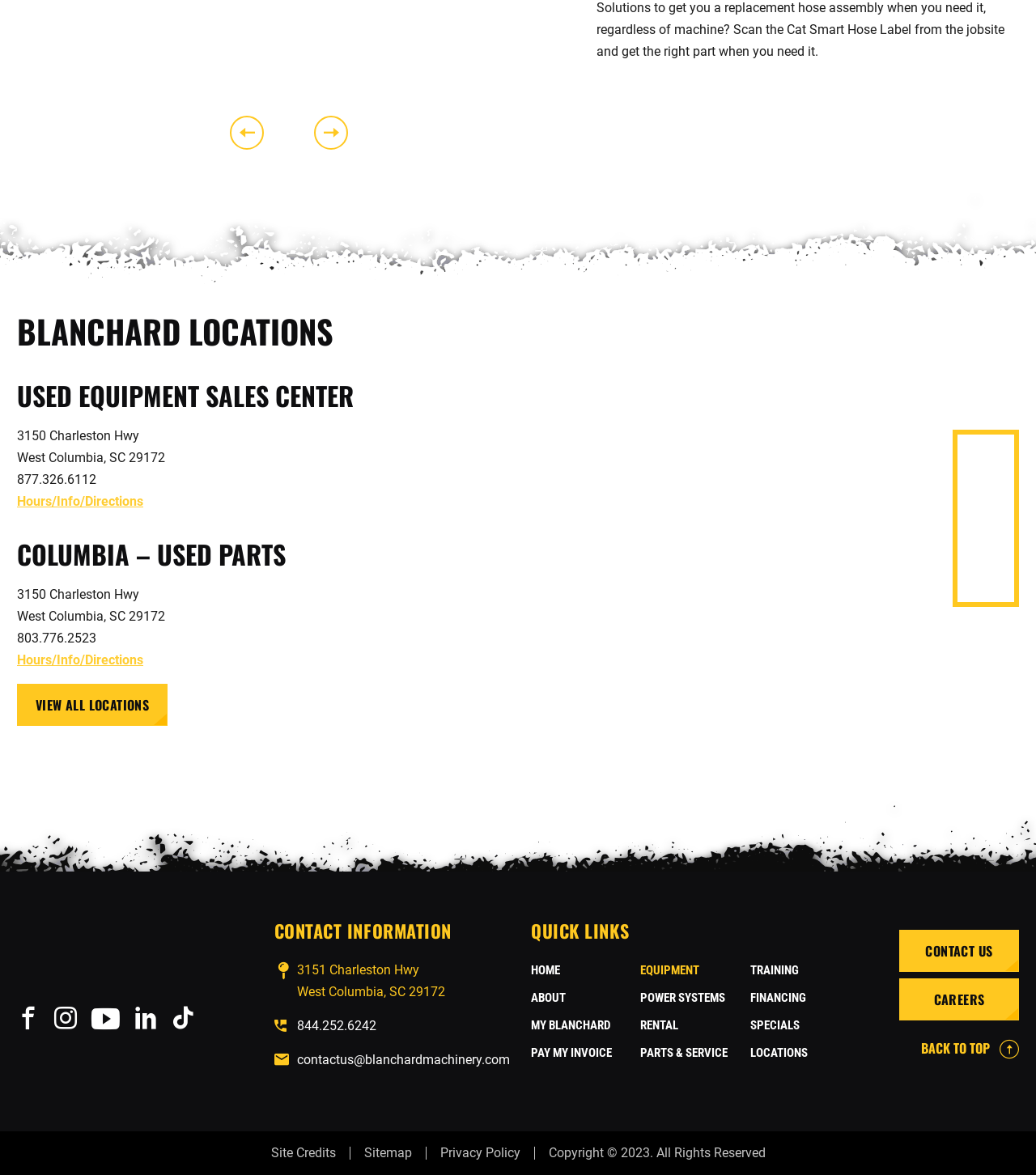Provide a one-word or short-phrase response to the question:
What is the address of the USED EQUIPMENT SALES CENTER?

3150 Charleston Hwy, West Columbia, SC 29172